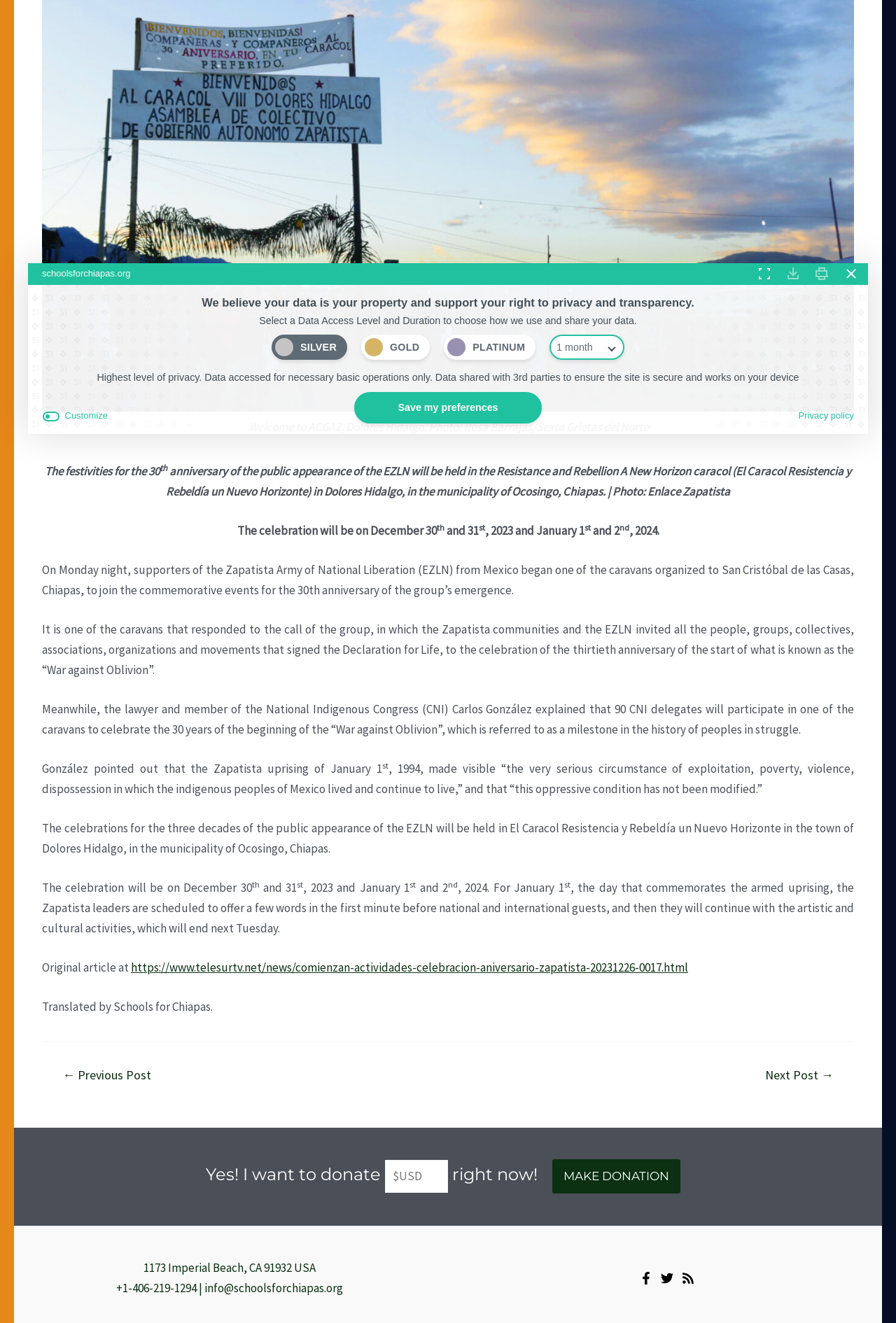Provide the bounding box coordinates in the format (top-left x, top-left y, bottom-right x, bottom-right y). All values are floating point numbers between 0 and 1. Determine the bounding box coordinate of the UI element described as: Privacy policy

[0.891, 0.309, 0.953, 0.32]